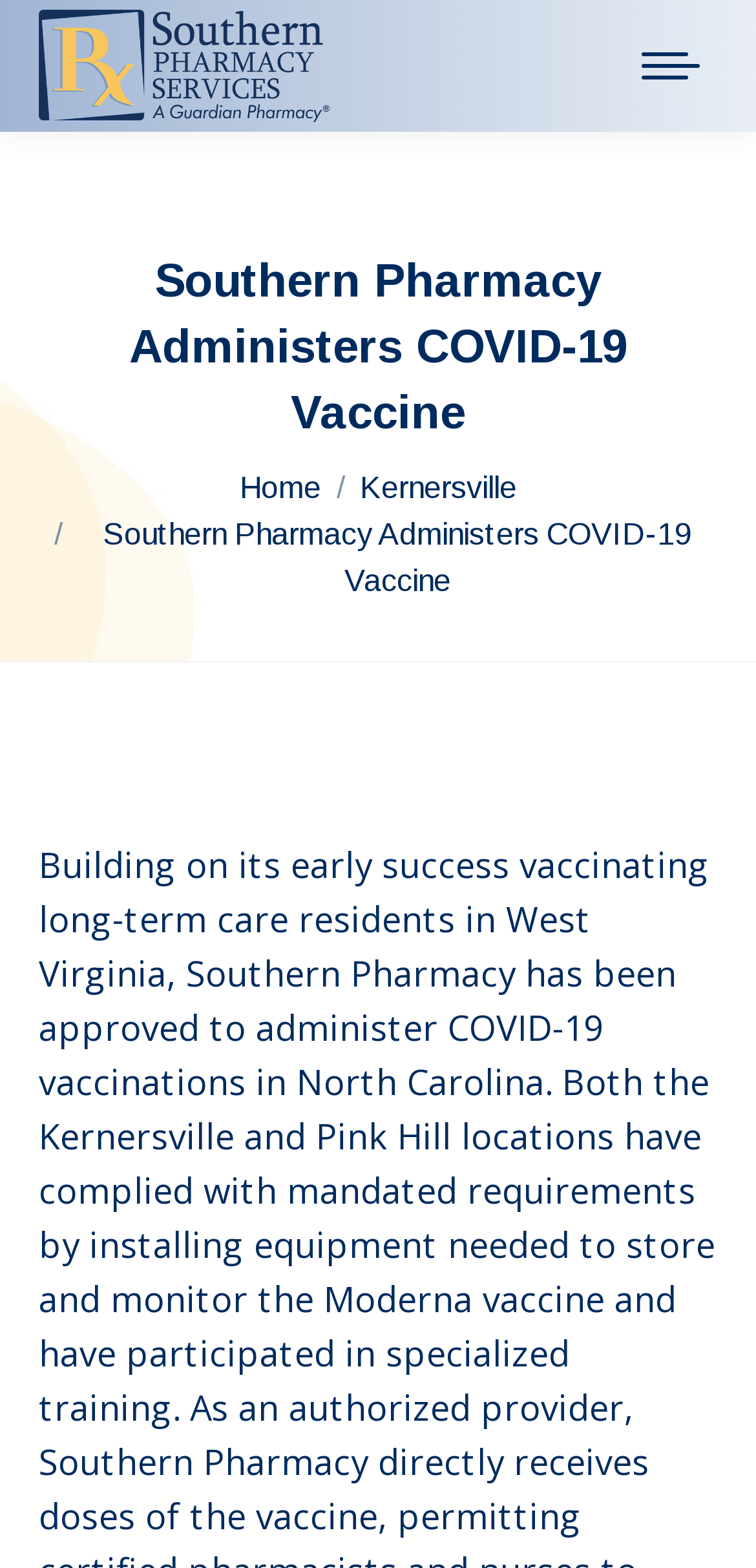Summarize the contents and layout of the webpage in detail.

The webpage is about Southern Pharmacy administering COVID-19 vaccines. At the top left, there is a logo of Southern Pharmacy, which is an image with the text "Southern" on it. Next to the logo, there is a heading that reads "Southern Pharmacy Administers COVID-19 Vaccine". 

Below the heading, there is a navigation menu with links to "Home" and "Kernersville". The menu is preceded by a "You are here:" label. 

At the top right, there is a mobile menu icon, which is a link. 

Towards the bottom of the page, there is a "Go to Top" link, accompanied by an icon. 

The main content of the page is a single paragraph that summarizes the news about Southern Pharmacy being approved to administer COVID-19 vaccinations in North Carolina, building on its early success in West Virginia.